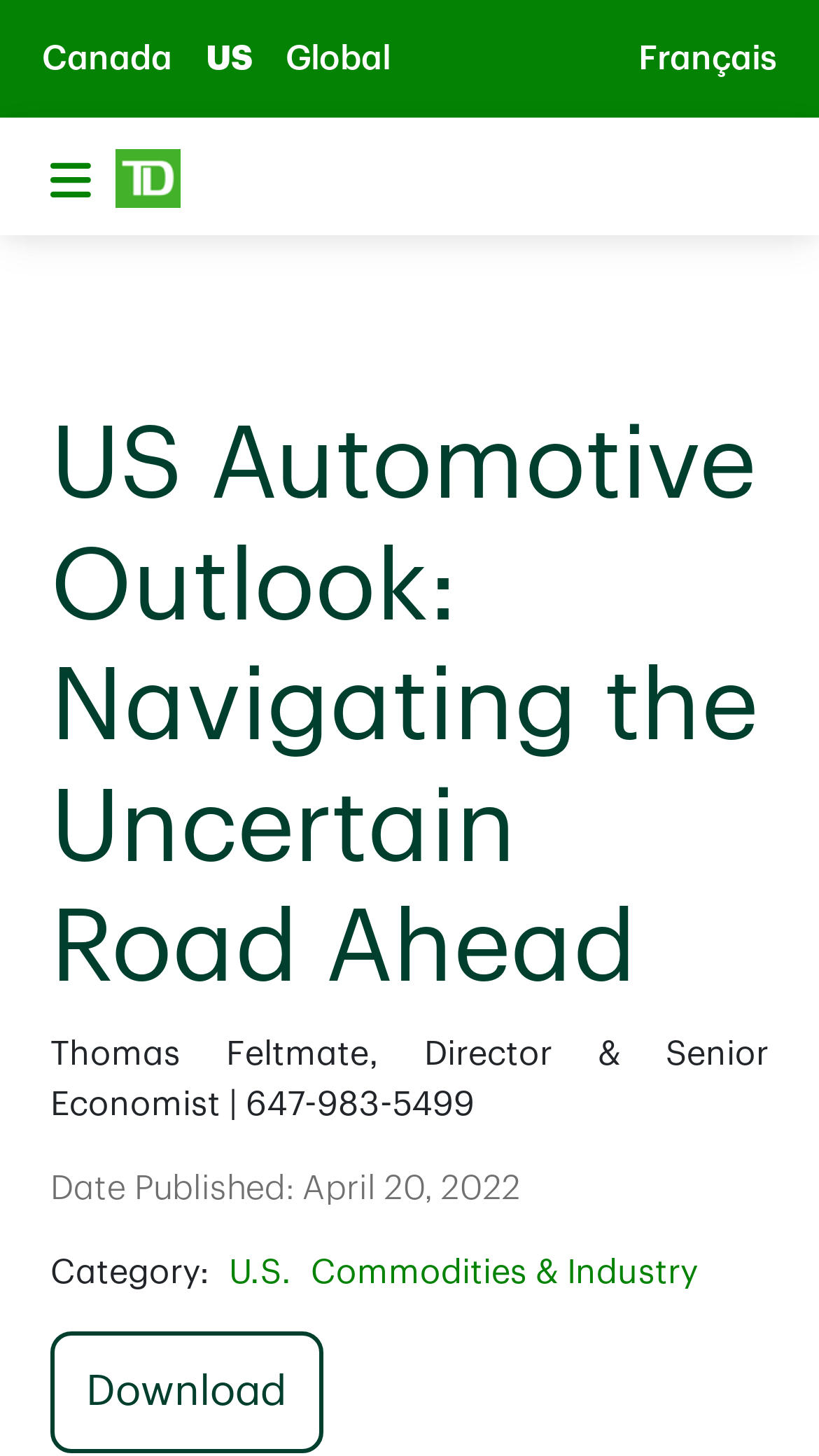Please identify the bounding box coordinates of the element that needs to be clicked to execute the following command: "Switch to Canada site". Provide the bounding box using four float numbers between 0 and 1, formatted as [left, top, right, bottom].

[0.031, 0.012, 0.231, 0.069]